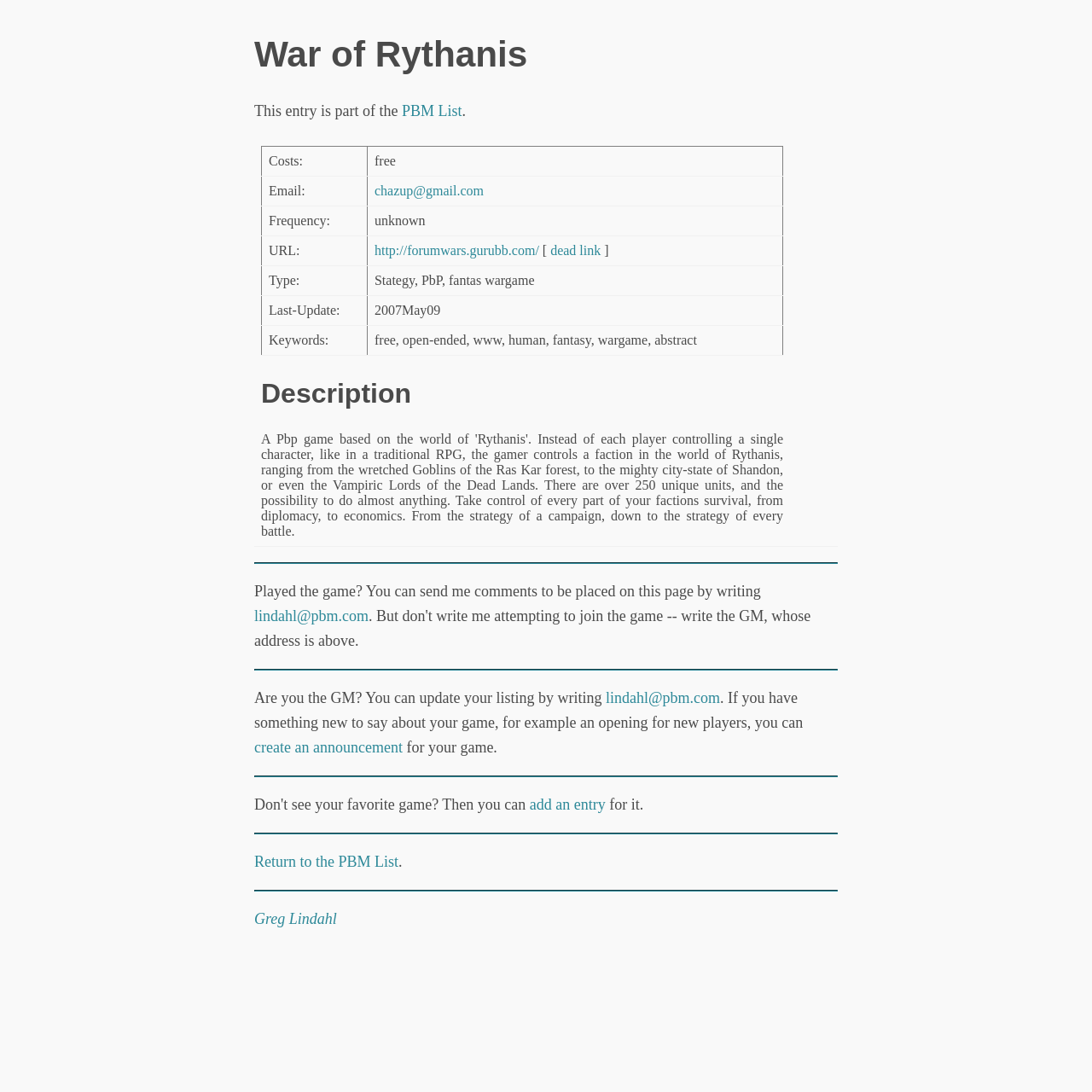Specify the bounding box coordinates of the area to click in order to follow the given instruction: "Update your listing by clicking the email link."

[0.555, 0.631, 0.659, 0.647]